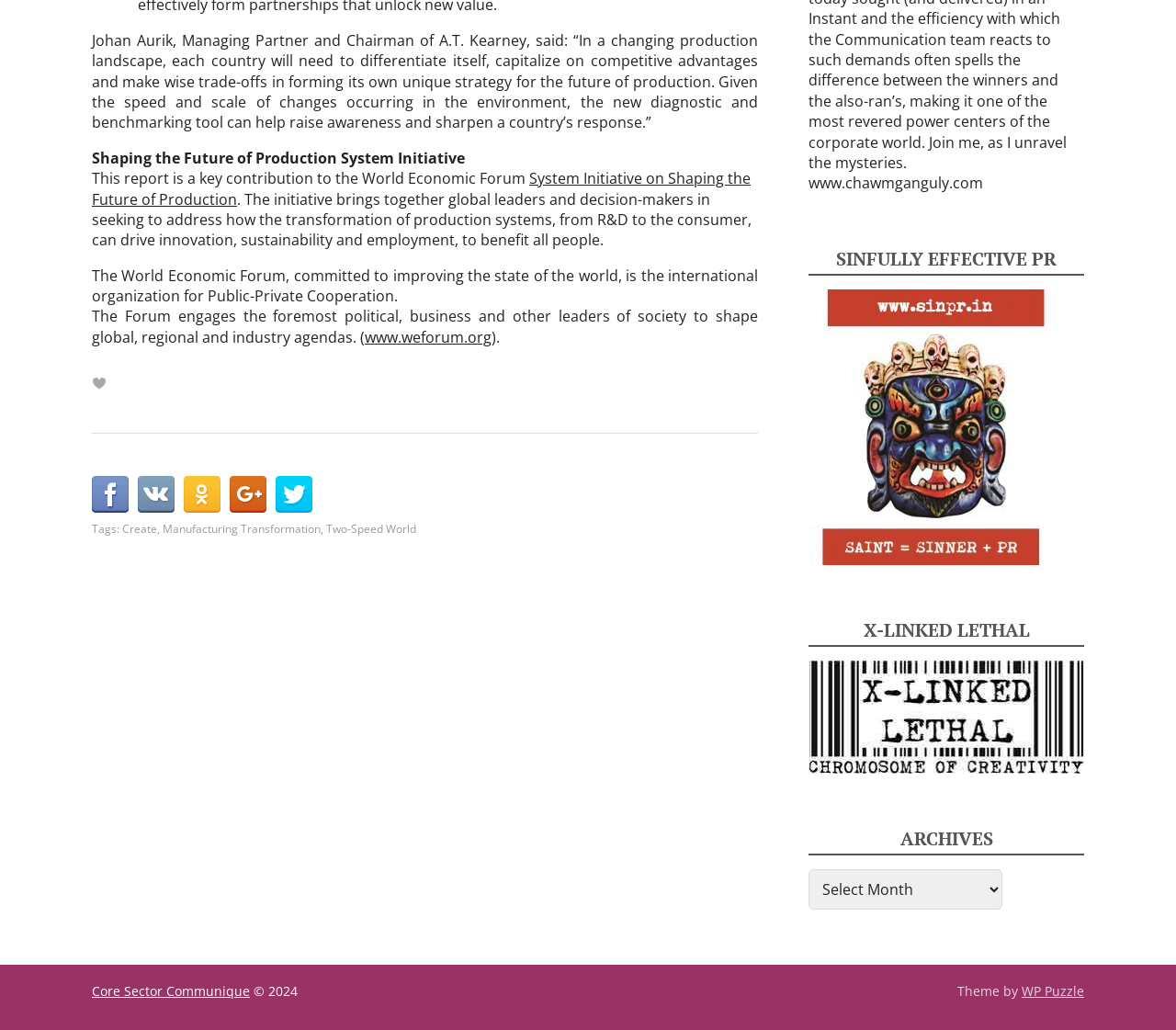Using the webpage screenshot and the element description WP Puzzle, determine the bounding box coordinates. Specify the coordinates in the format (top-left x, top-left y, bottom-right x, bottom-right y) with values ranging from 0 to 1.

[0.869, 0.953, 0.922, 0.97]